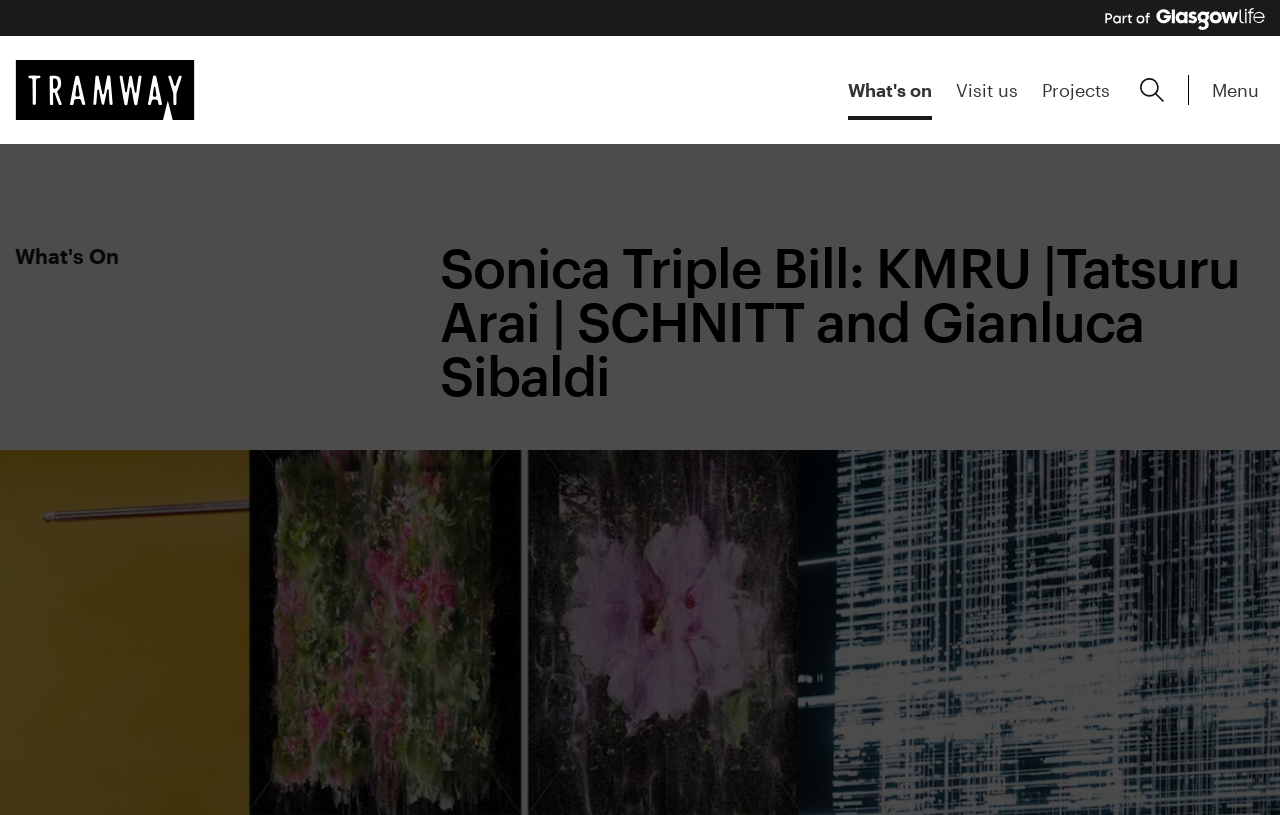Find the bounding box coordinates for the area that should be clicked to accomplish the instruction: "Open main menu".

[0.942, 0.087, 0.988, 0.134]